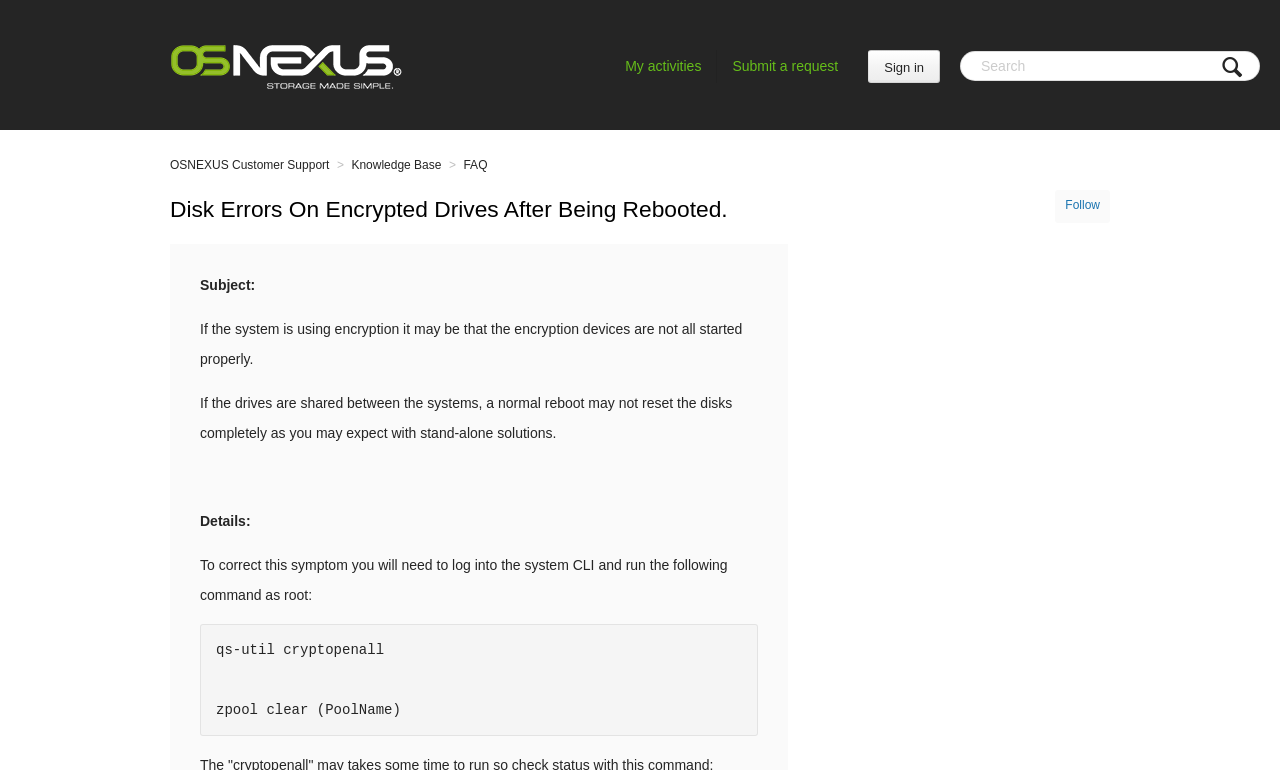Extract the bounding box coordinates of the UI element described: "Submit a request". Provide the coordinates in the format [left, top, right, bottom] with values ranging from 0 to 1.

[0.56, 0.065, 0.655, 0.108]